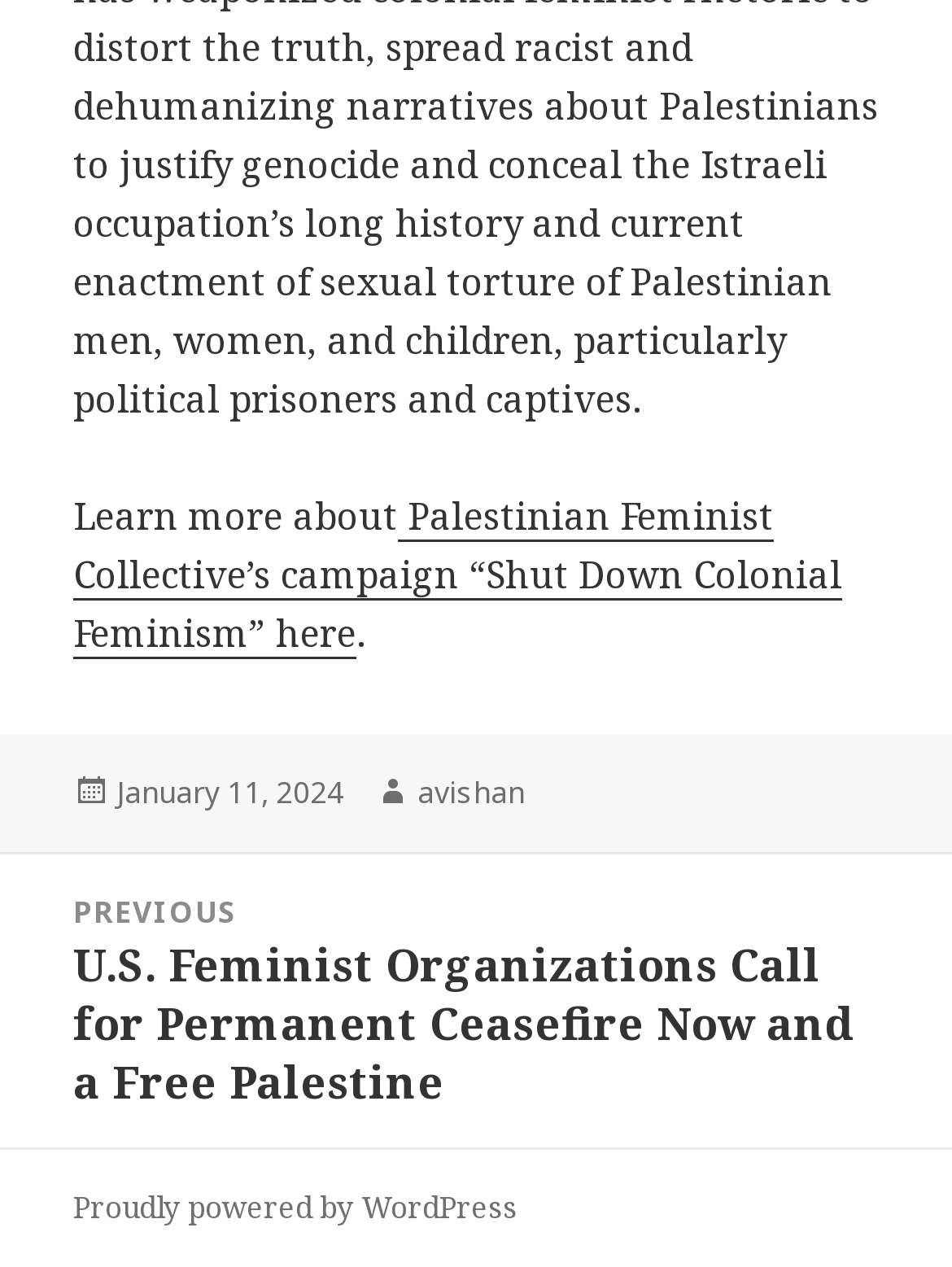Use a single word or phrase to respond to the question:
What is the title of the previous post?

U.S. Feminist Organizations Call for Permanent Ceasefire Now and a Free Palestine